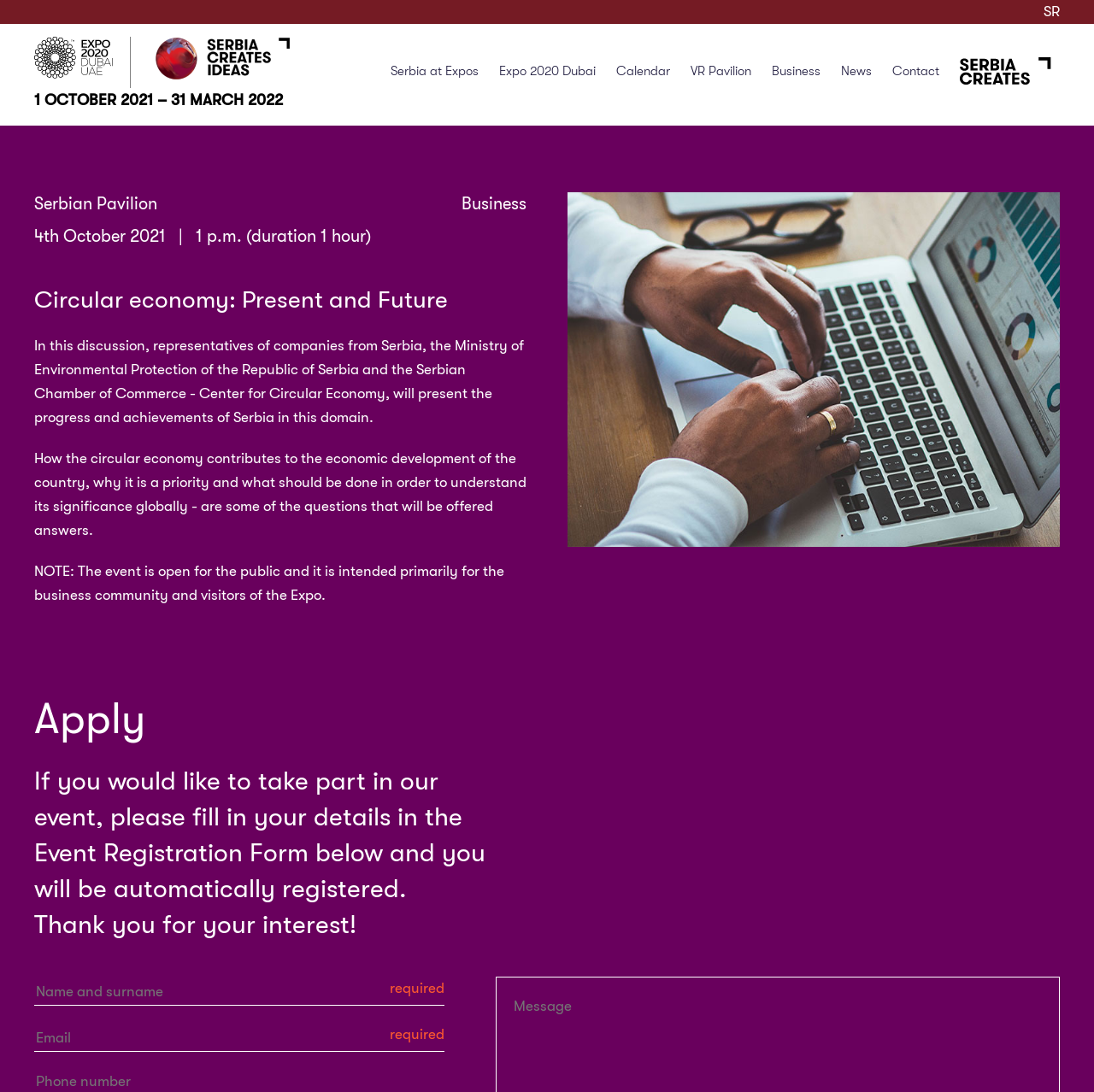Identify the bounding box coordinates for the element that needs to be clicked to fulfill this instruction: "Enter your name and surname". Provide the coordinates in the format of four float numbers between 0 and 1: [left, top, right, bottom].

[0.031, 0.897, 0.406, 0.921]